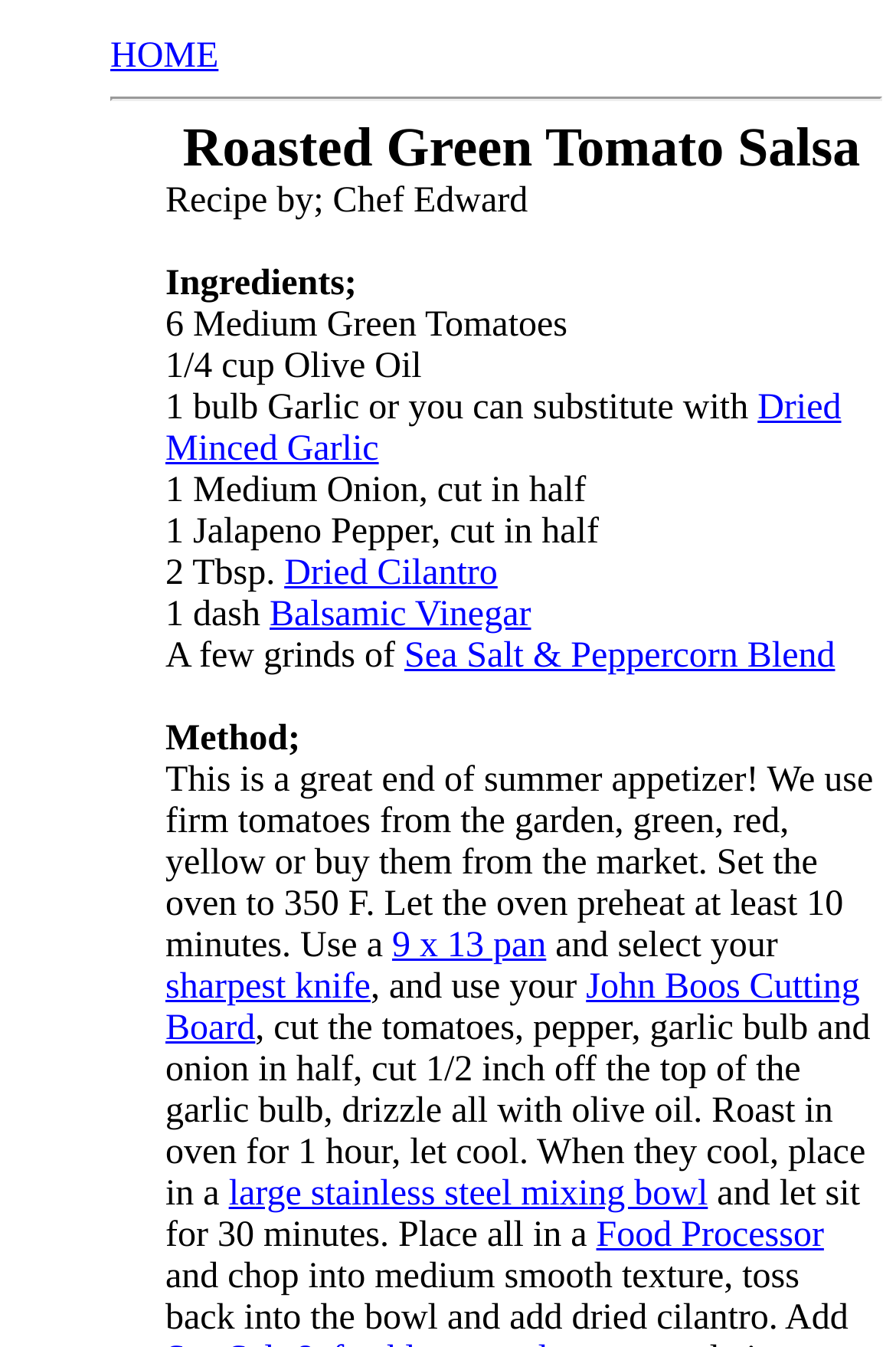Please find the bounding box coordinates of the element that you should click to achieve the following instruction: "Click on HOME". The coordinates should be presented as four float numbers between 0 and 1: [left, top, right, bottom].

[0.123, 0.027, 0.244, 0.056]